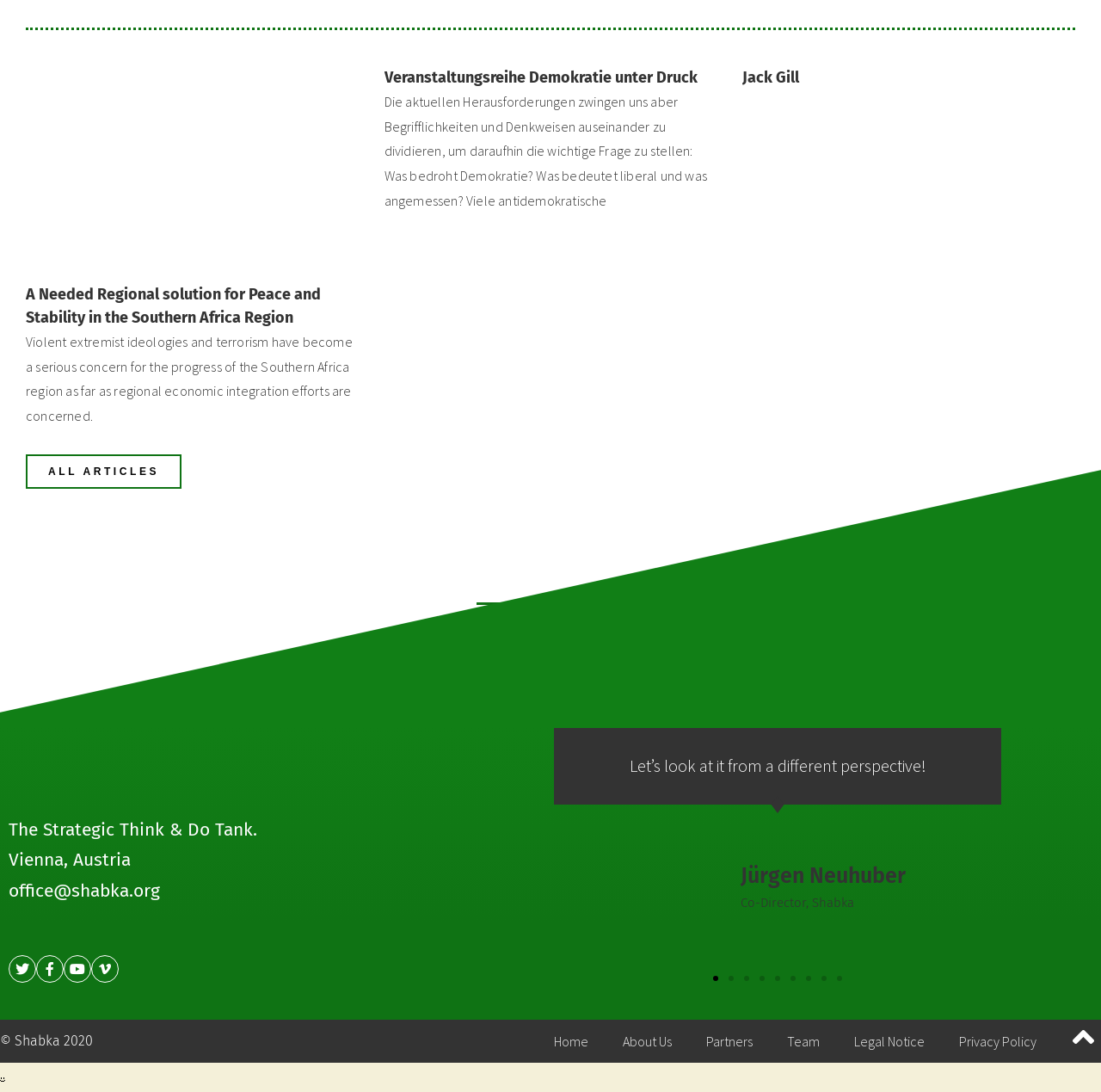How many articles are displayed on the main page?
Look at the screenshot and provide an in-depth answer.

There are three article sections on the main page, each with a heading and a brief description. They are arranged horizontally across the page.